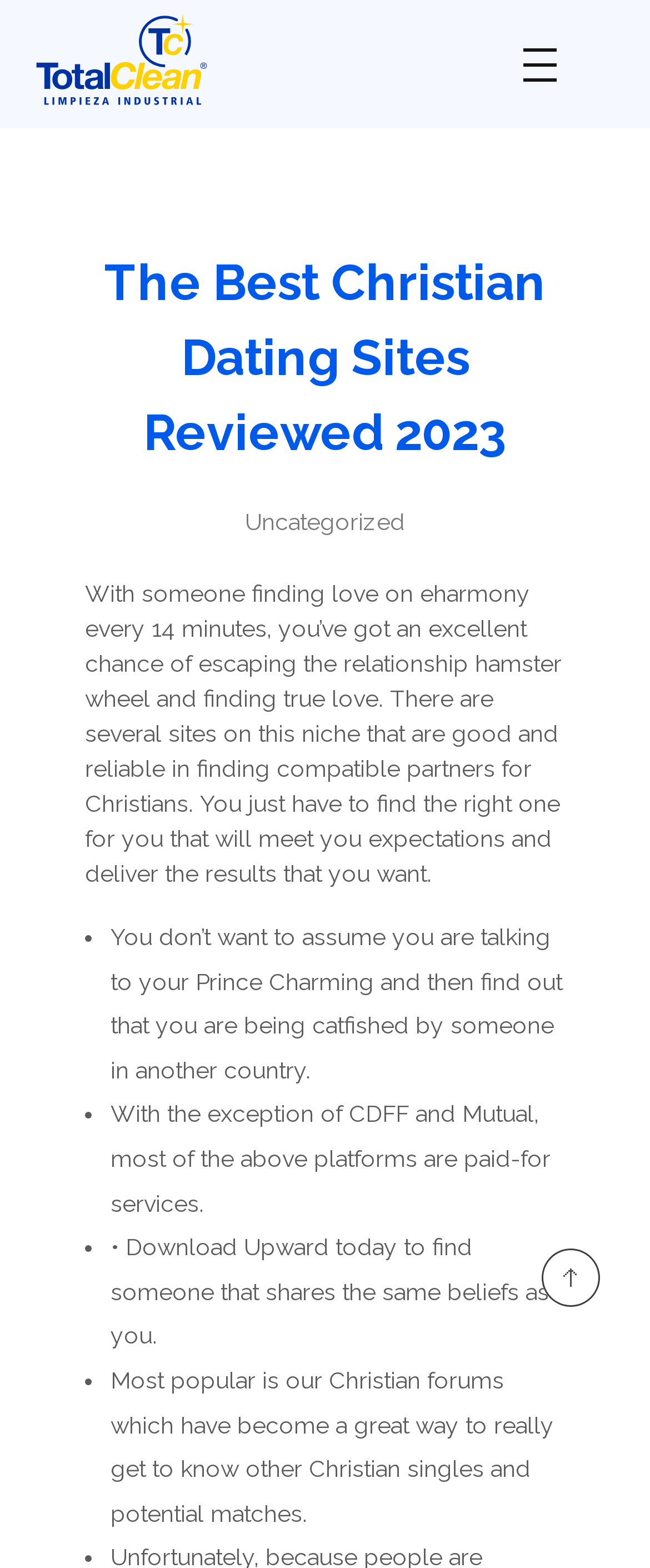Create a detailed summary of the webpage's content and design.

The webpage appears to be a review or guide for Christian dating sites. At the top, there is a link and a heading with the title "Total Clean" which is likely the website's name or logo. Below this, there is a static text "Limpieza industrial" which may be a tagline or a secondary title.

The main content of the webpage is divided into sections. The first section has a heading "The Best Christian Dating Sites Reviewed 2023" and a link to "Uncategorized" on the right side. Below this, there is a paragraph of text that explains the purpose of the webpage, which is to help Christians find compatible partners on reliable dating sites.

Following this, there is a list of points or tips, marked with bullet points, that provide advice on how to navigate Christian dating sites. The list includes warnings about catfishing, information about paid services, and a suggestion to download an app called Upward to find like-minded individuals. The final point mentions the website's Christian forums as a way to get to know other Christian singles.

Overall, the webpage appears to be a informative guide or review for Christians looking for dating sites that align with their beliefs.